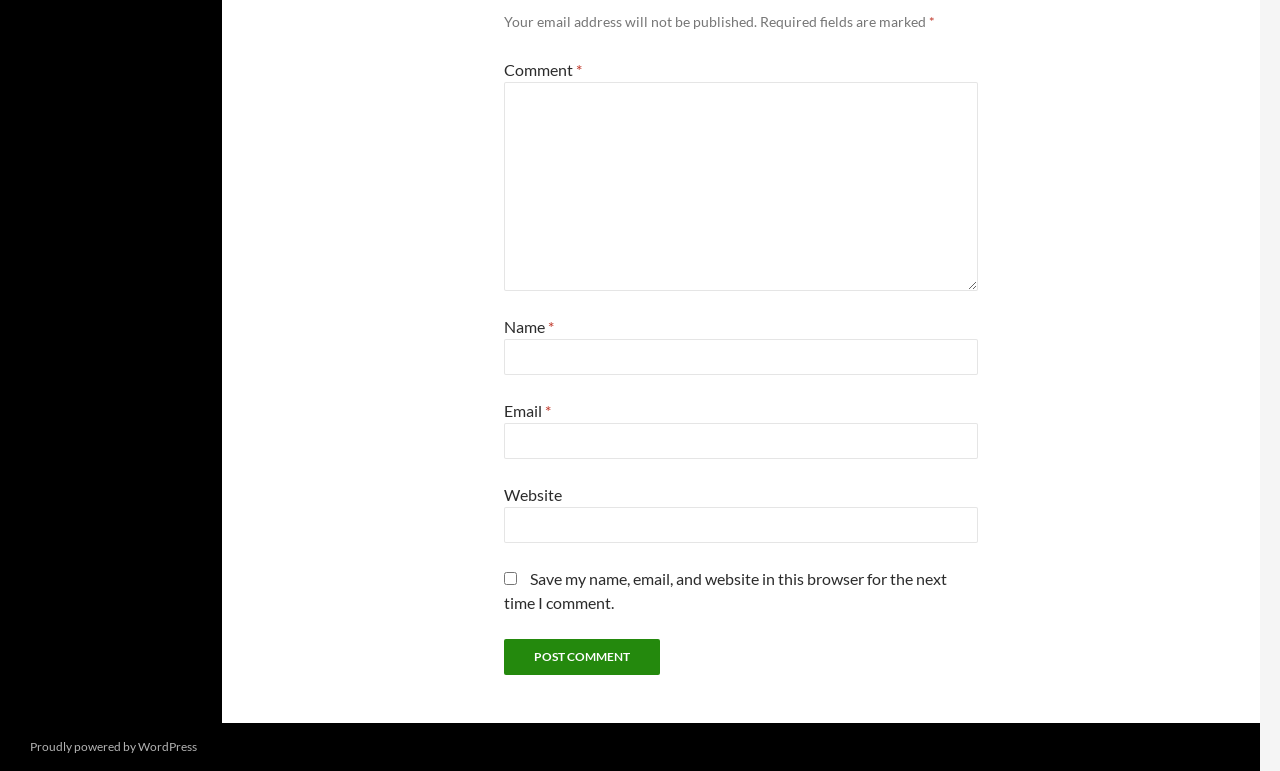Find the bounding box coordinates of the UI element according to this description: "parent_node: Email * aria-describedby="email-notes" name="email"".

[0.394, 0.549, 0.764, 0.596]